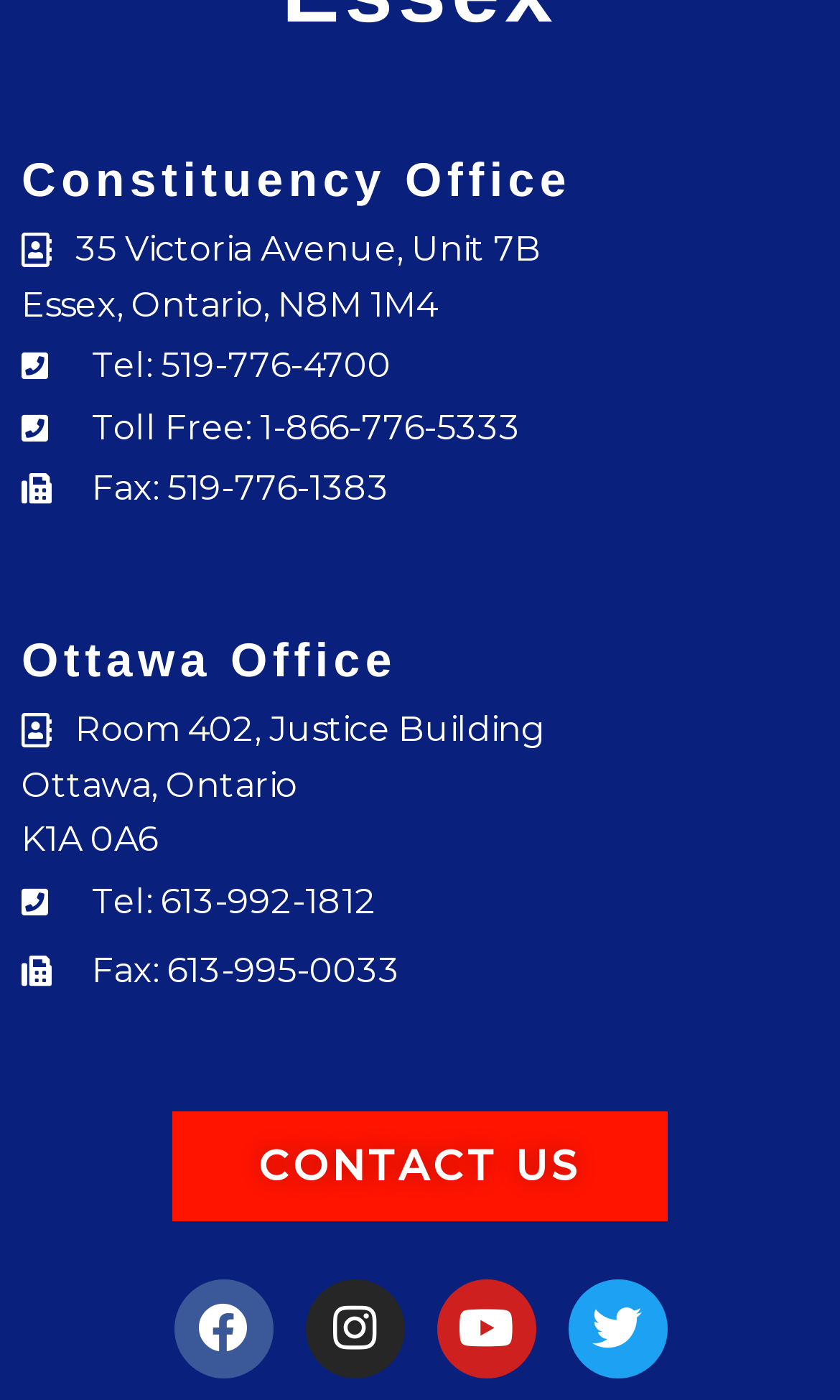Locate the bounding box coordinates of the segment that needs to be clicked to meet this instruction: "Call the toll-free number".

[0.109, 0.29, 0.619, 0.32]